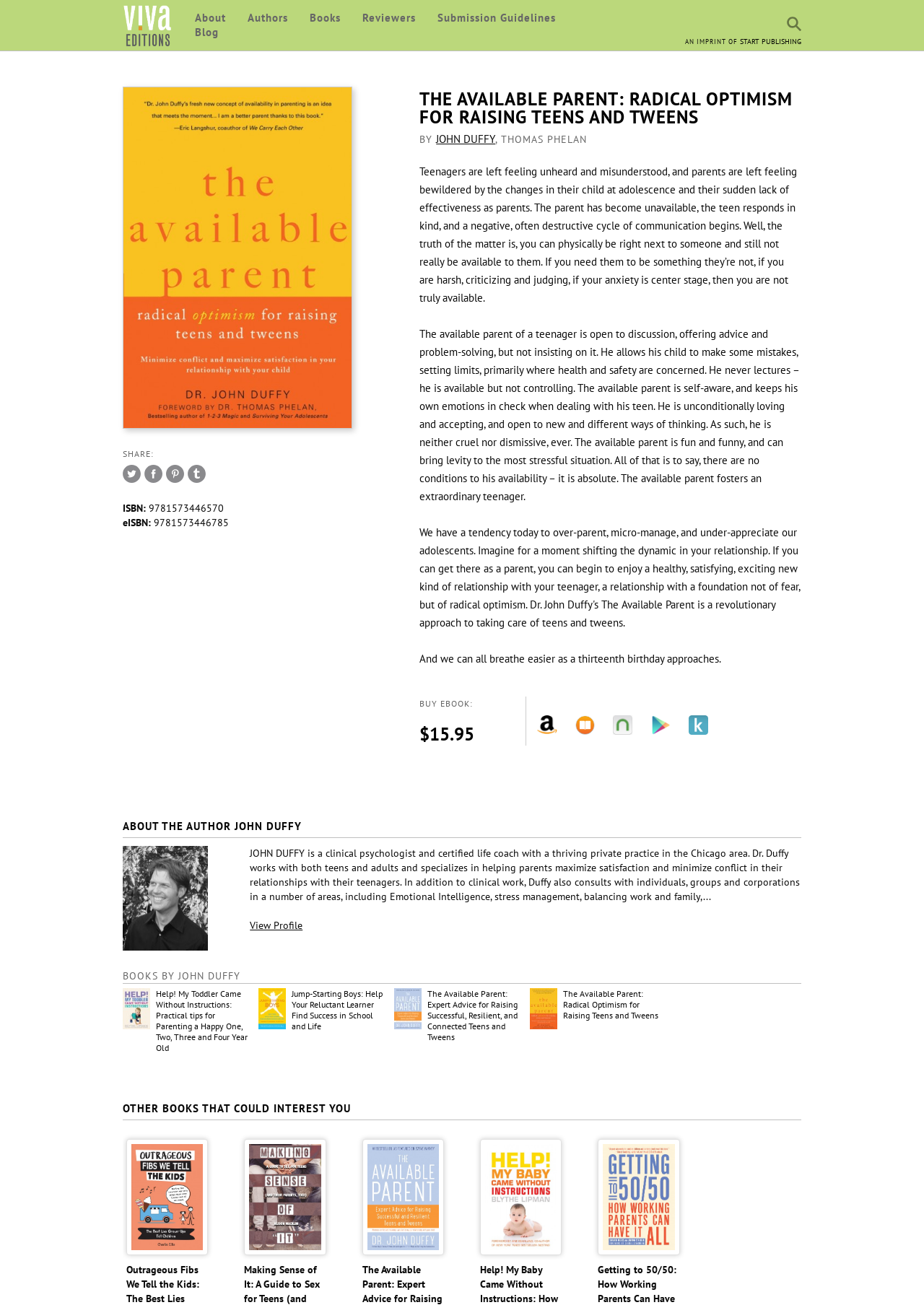What is the theme of the book? Using the information from the screenshot, answer with a single word or phrase.

Raising teenagers